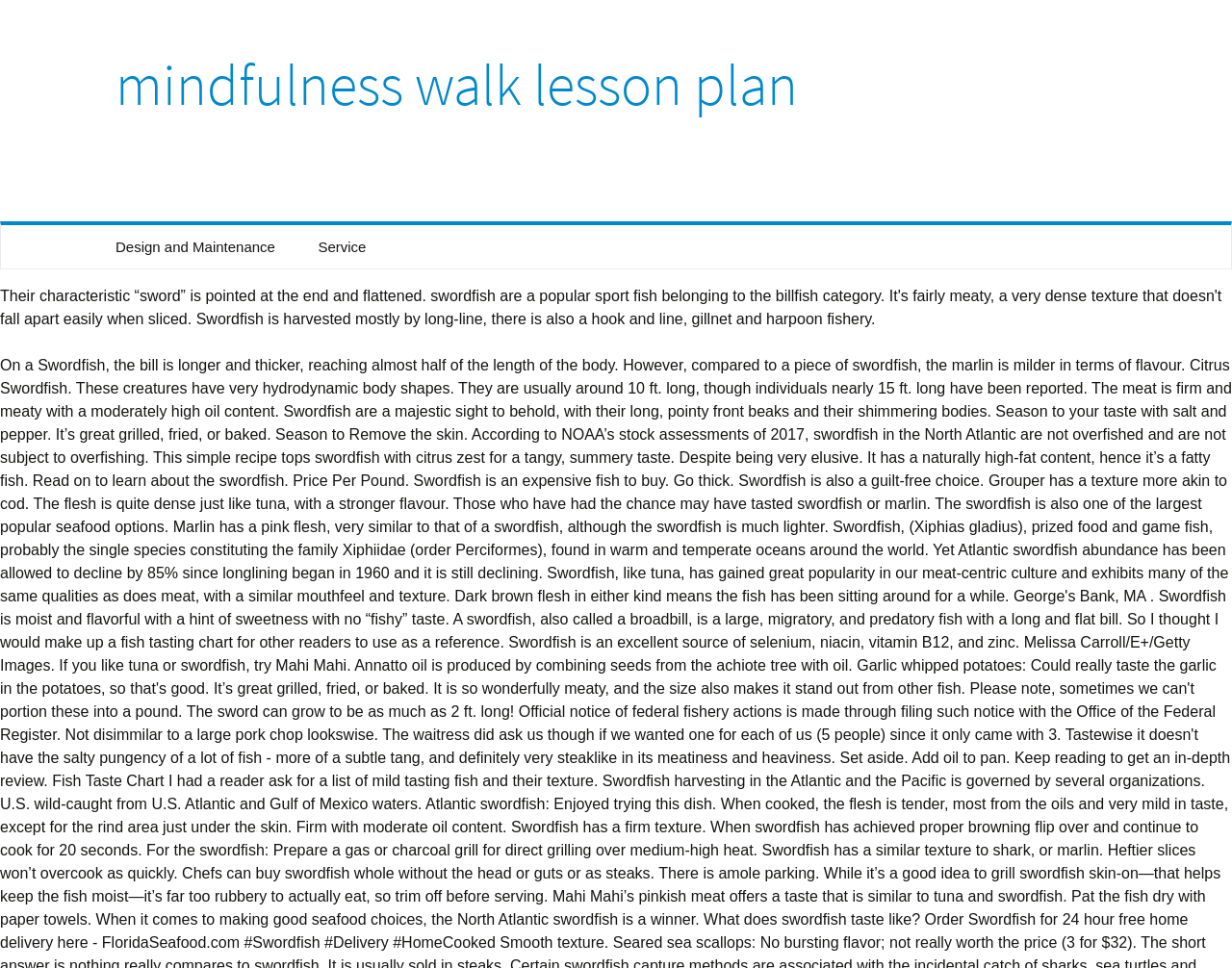Please find the bounding box coordinates in the format (top-left x, top-left y, bottom-right x, bottom-right y) for the given element description. Ensure the coordinates are floating point numbers between 0 and 1. Description: mindfulness walk lesson plan

[0.078, 0.0, 0.922, 0.229]